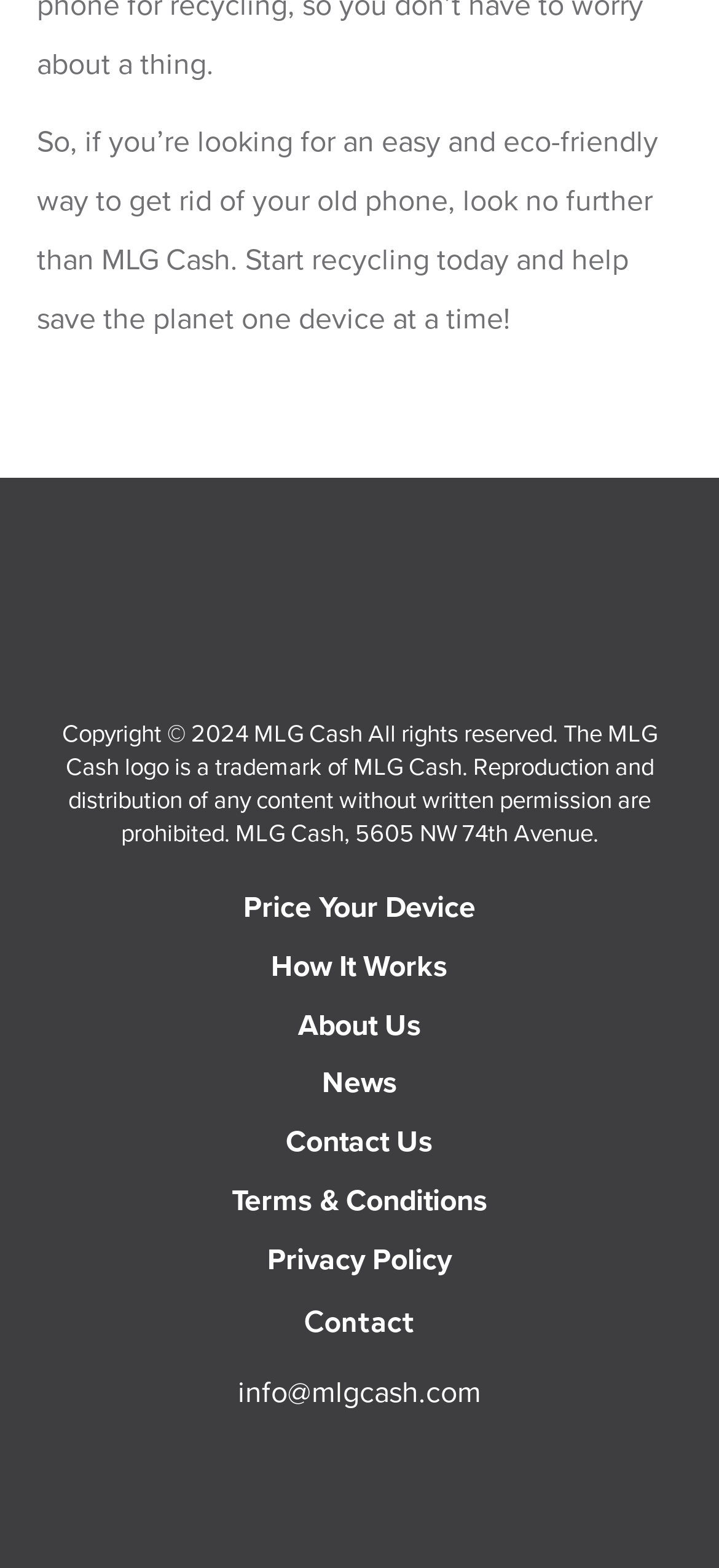Identify the bounding box coordinates of the clickable section necessary to follow the following instruction: "View the terms and conditions". The coordinates should be presented as four float numbers from 0 to 1, i.e., [left, top, right, bottom].

[0.051, 0.757, 0.949, 0.793]